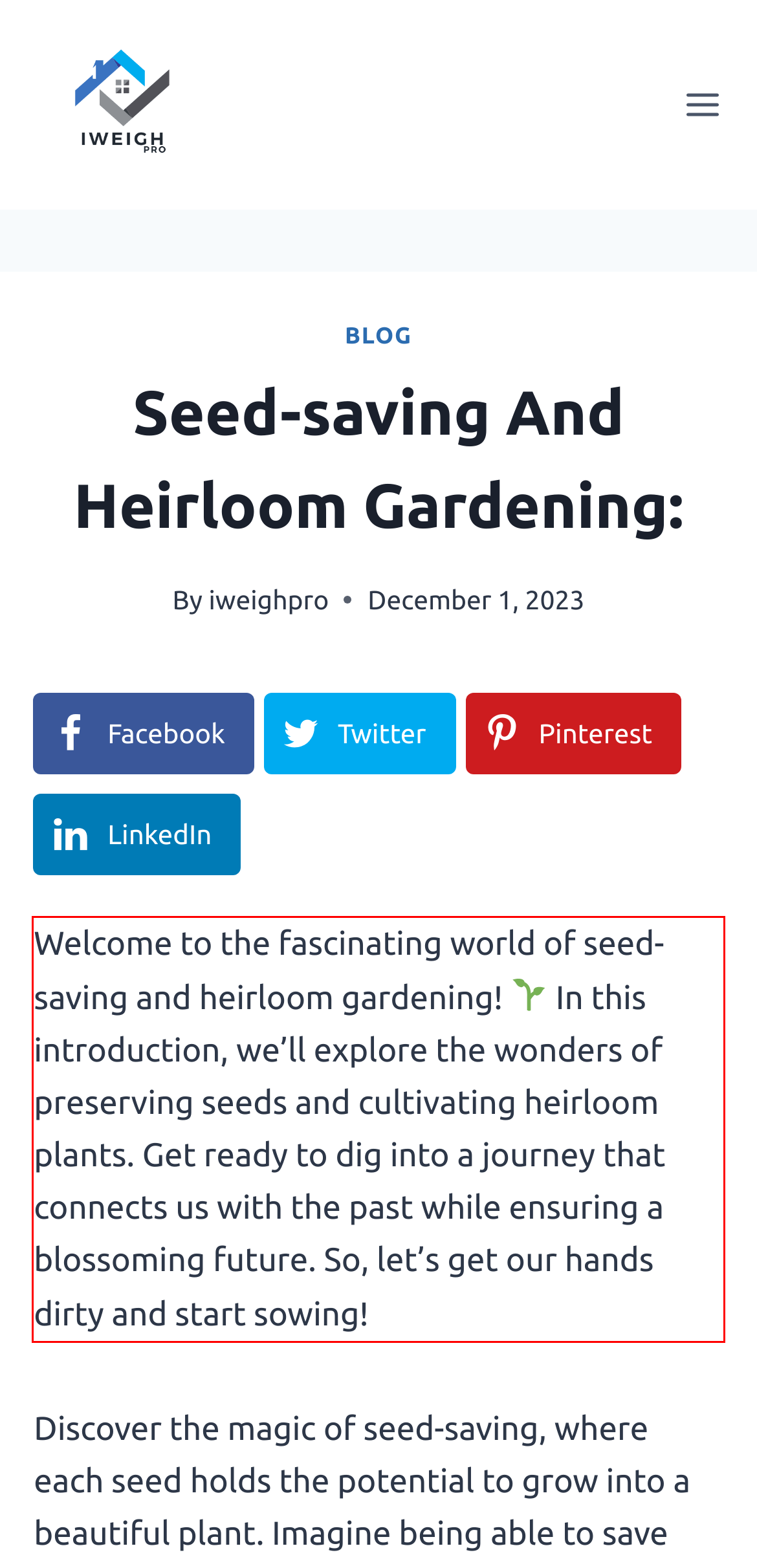Given a webpage screenshot, locate the red bounding box and extract the text content found inside it.

Welcome to the fascinating world of seed-saving and heirloom gardening! In this introduction, we’ll explore the wonders of preserving seeds and cultivating heirloom plants. Get ready to dig into a journey that connects us with the past while ensuring a blossoming future. So, let’s get our hands dirty and start sowing!